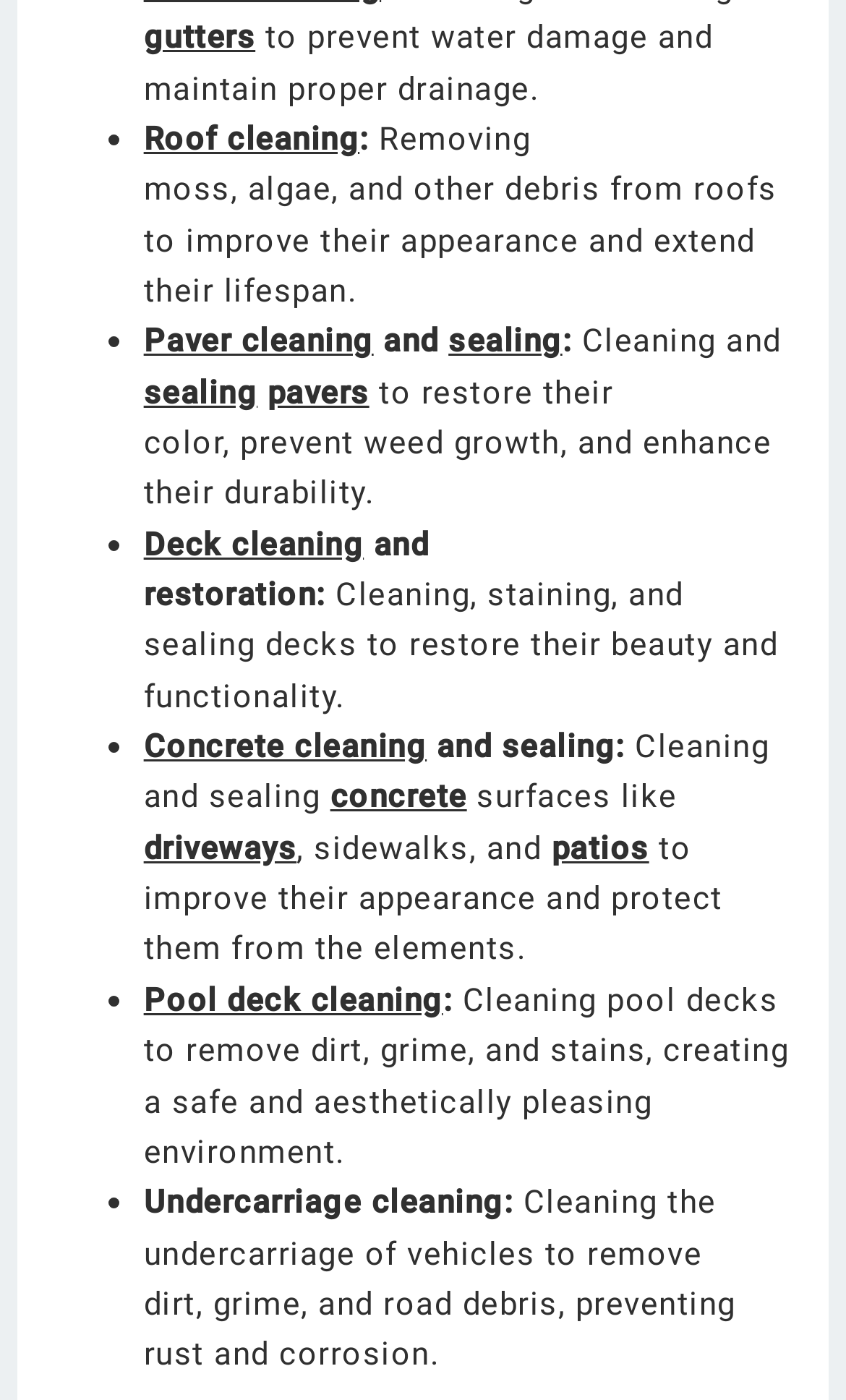Predict the bounding box coordinates of the area that should be clicked to accomplish the following instruction: "read about human foods good for cats". The bounding box coordinates should consist of four float numbers between 0 and 1, i.e., [left, top, right, bottom].

None